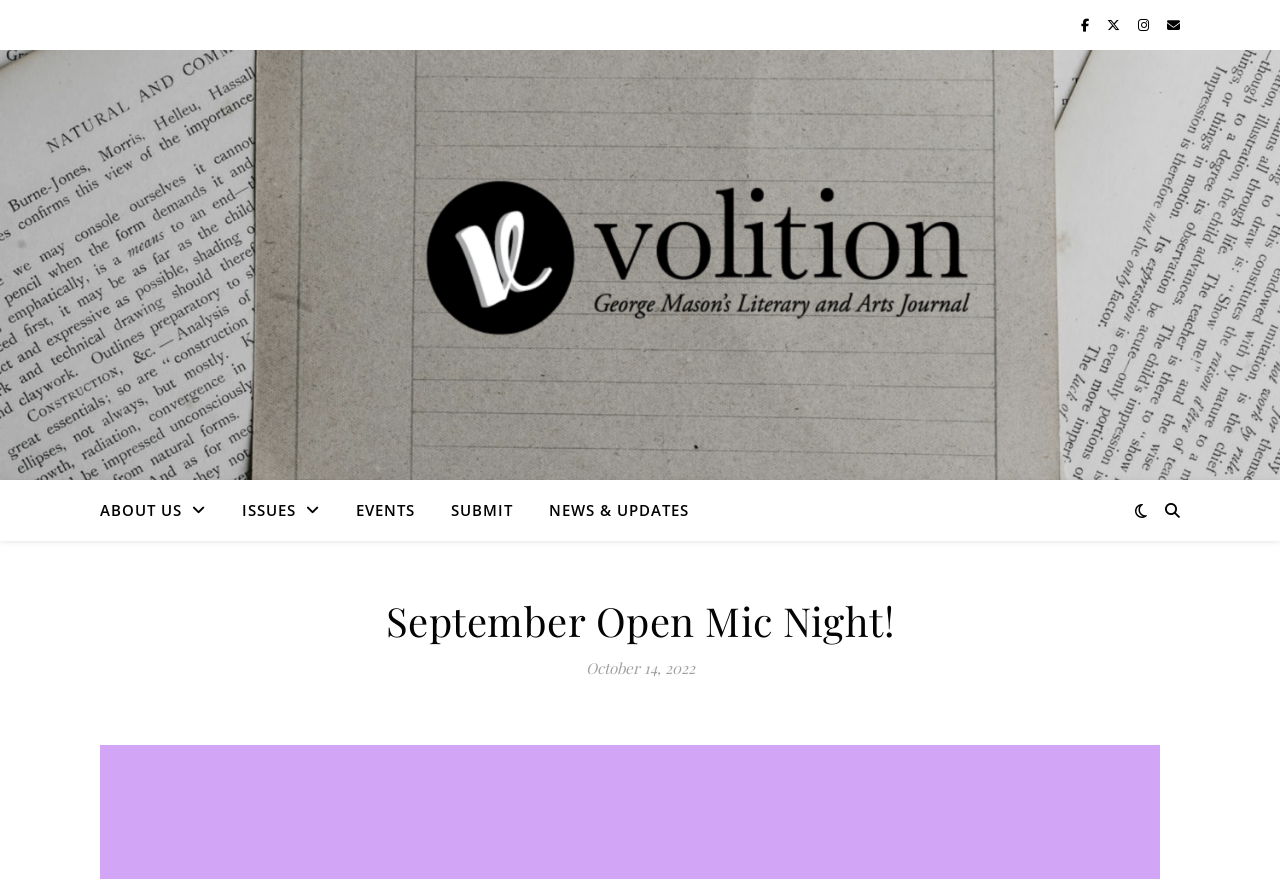What is the purpose of the webpage?
Using the image as a reference, answer the question with a short word or phrase.

Event promotion